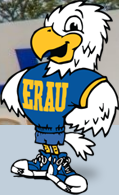What is the mascot's facial expression?
Please describe in detail the information shown in the image to answer the question.

The caption states that the mascot has a friendly smile, which implies that the mascot's facial expression is welcoming and approachable.